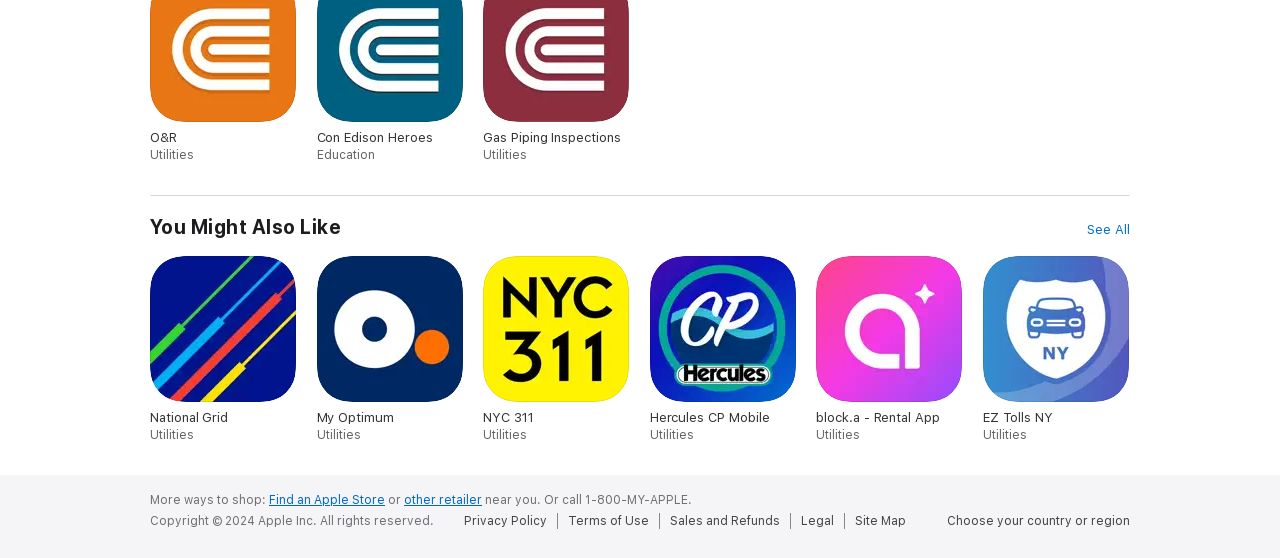Identify the bounding box coordinates of the clickable region required to complete the instruction: "Go to National Grid website". The coordinates should be given as four float numbers within the range of 0 and 1, i.e., [left, top, right, bottom].

[0.117, 0.458, 0.232, 0.793]